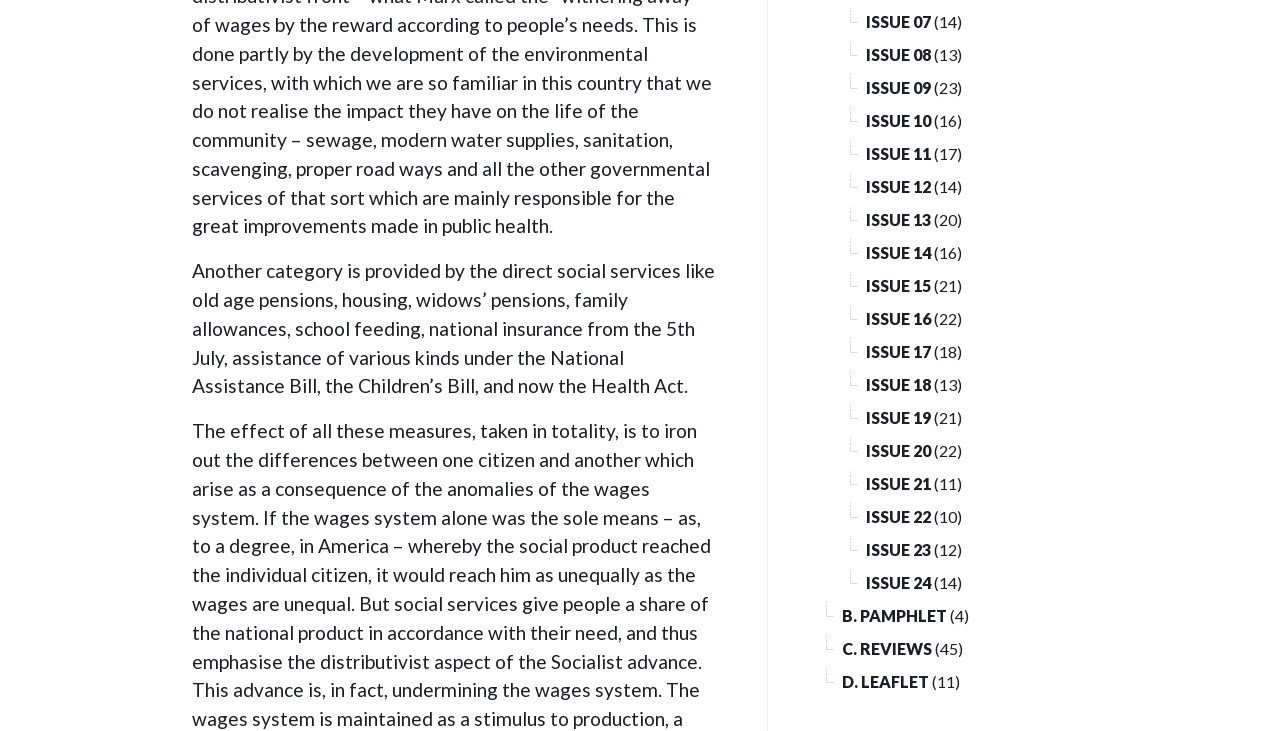Please provide a comprehensive answer to the question based on the screenshot: What is the topic of the text at the top of the page?

The text at the top of the page discusses various social services, including old age pensions, housing, widows' pensions, family allowances, school feeding, national insurance, and the Health Act.